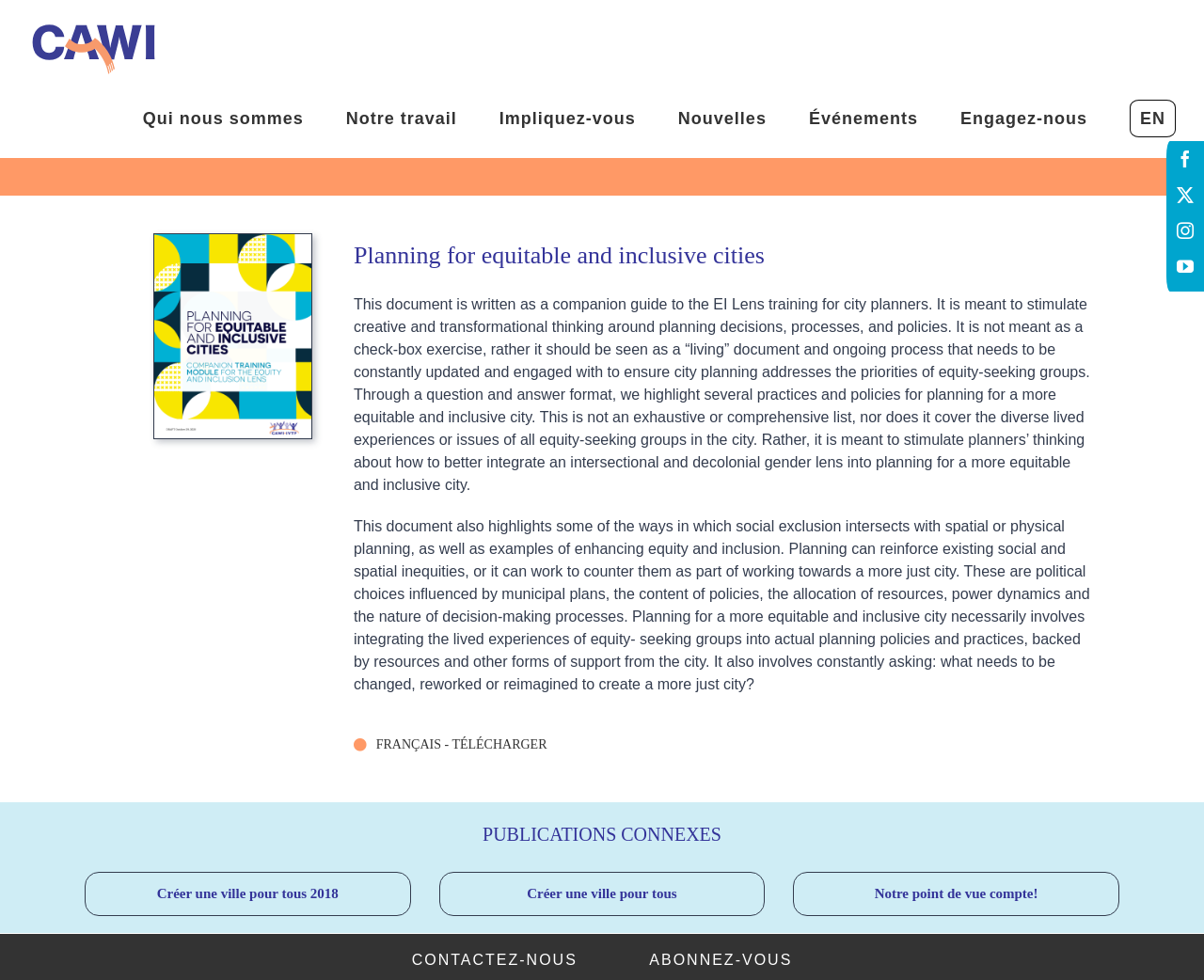Please identify the bounding box coordinates of the area I need to click to accomplish the following instruction: "View Créer une ville pour tous 2018".

[0.206, 0.825, 0.241, 0.869]